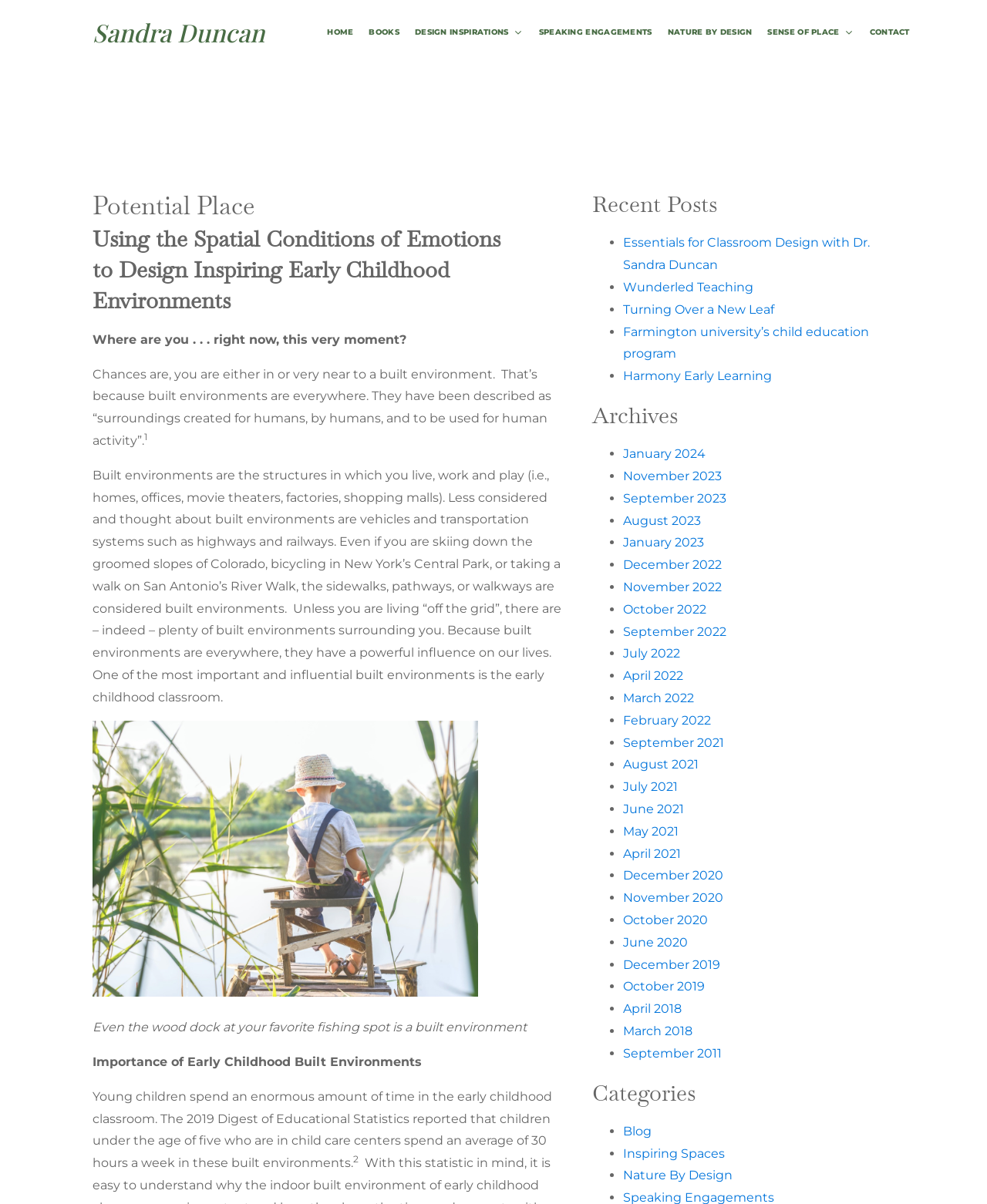What is the name of the program mentioned in the 'Recent Posts' section?
Examine the image and give a concise answer in one word or a short phrase.

Wunderled Teaching